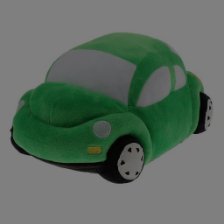Offer an in-depth caption of the image, mentioning all notable aspects.

The image features a vibrant green plush toy designed to resemble a cartoon-style car. The toy showcases a rounded shape with large, exaggerated features, including two big, round wheels and a smooth exterior that contributes to its playful appearance. The windshield is represented by a fabric section in a lighter shade, adding to the toy's whimsical charm. This plush car is likely intended for young children, making it a perfect companion for imaginative play, promoting creativity and tactile interaction. Its soft texture and bright color are appealing to kids, enhancing both playtime and comfort.